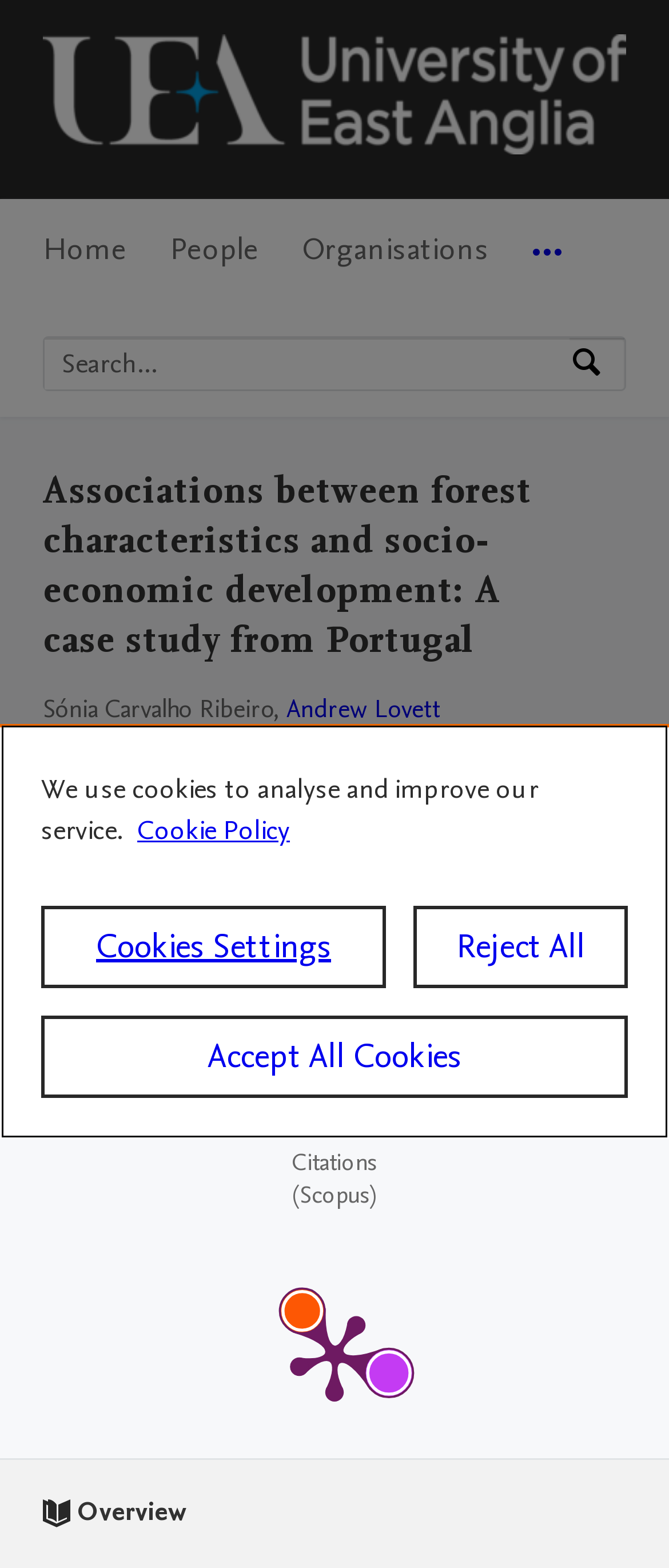What is the name of the university?
Please provide a single word or phrase as your answer based on the screenshot.

University of East Anglia